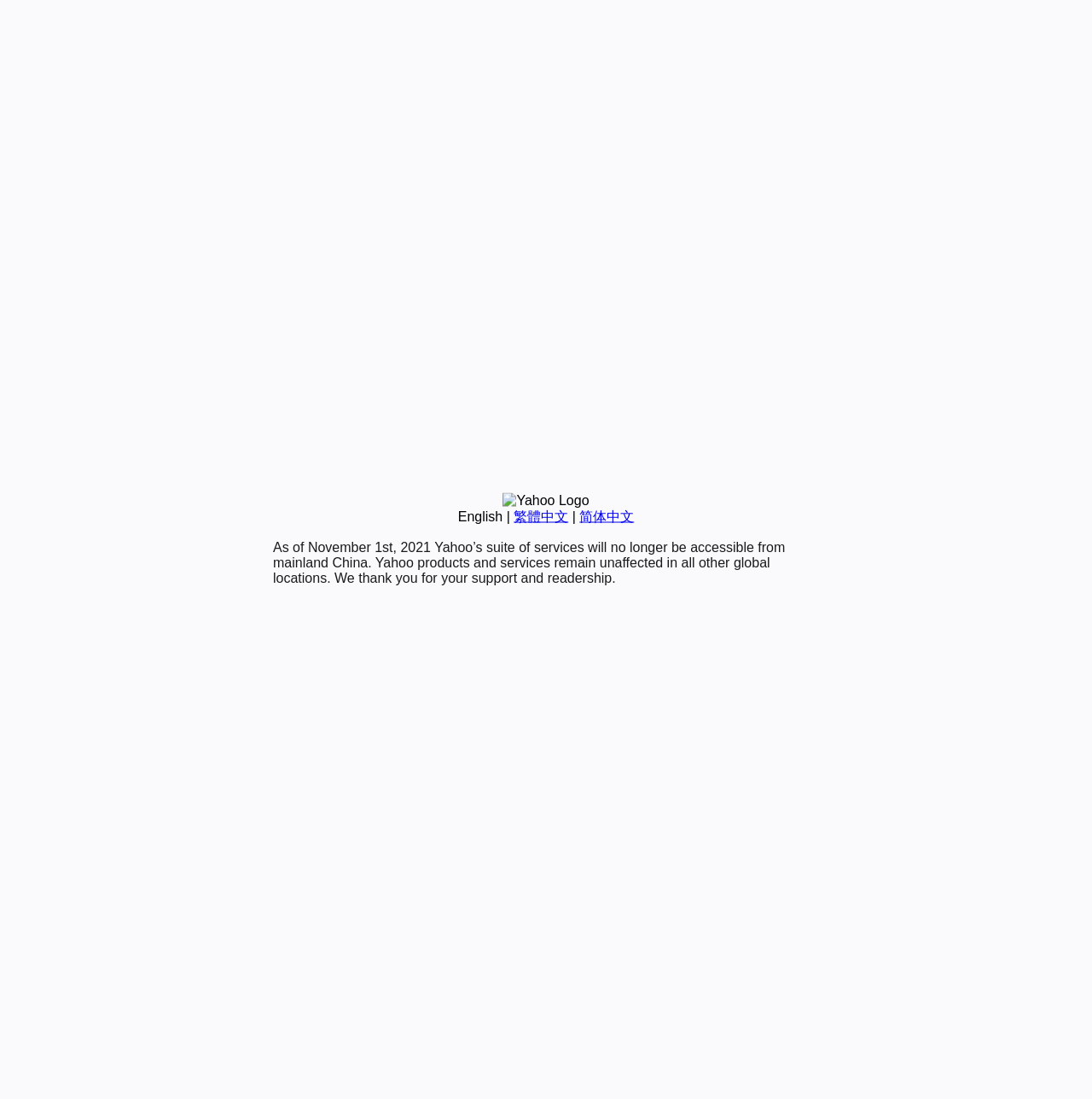Using the element description: "繁體中文", determine the bounding box coordinates. The coordinates should be in the format [left, top, right, bottom], with values between 0 and 1.

[0.47, 0.463, 0.52, 0.476]